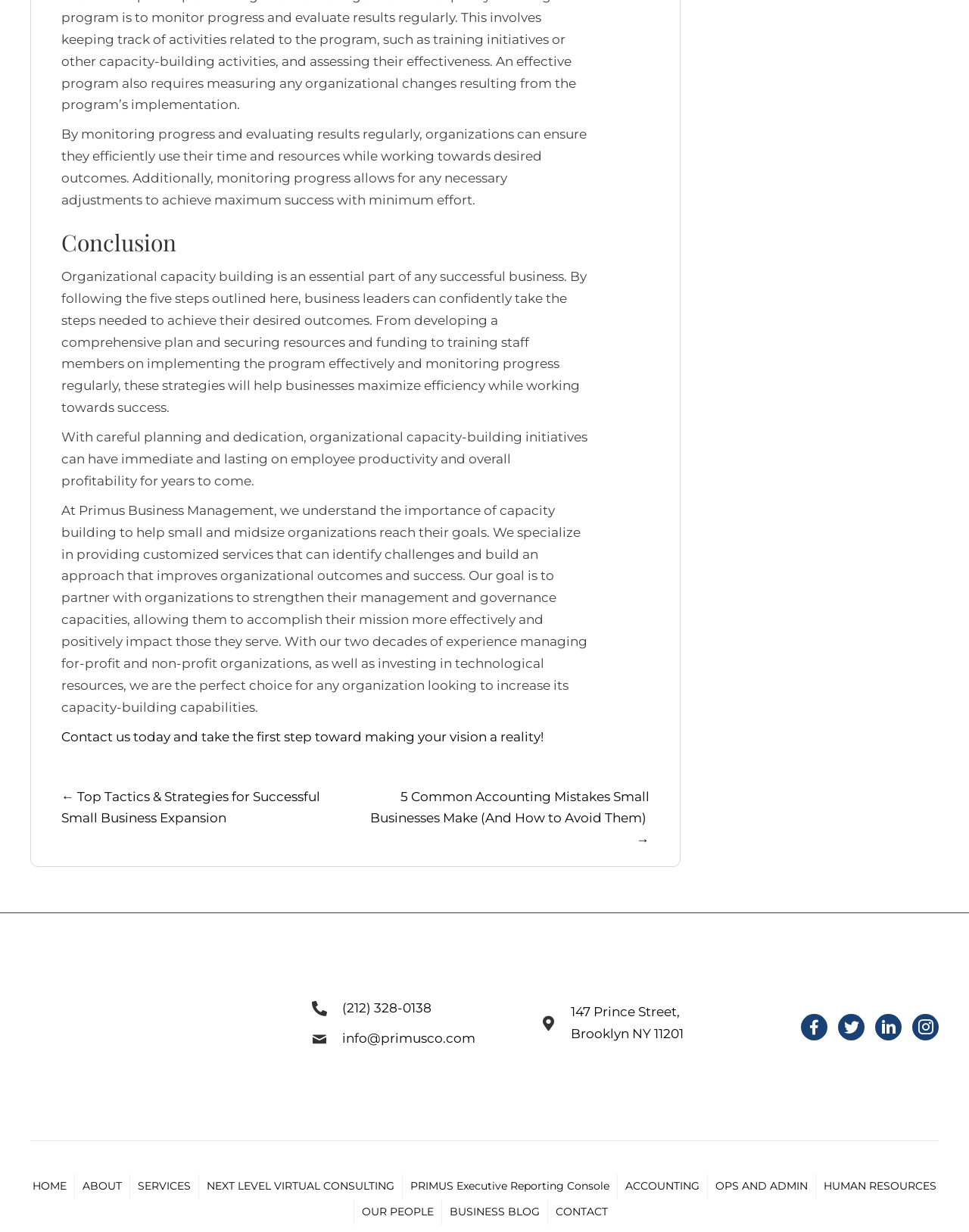What is the main topic of this webpage?
Provide a thorough and detailed answer to the question.

Based on the content of the webpage, it appears to be discussing the importance of organizational capacity building for businesses, providing steps to achieve it, and introducing a company that specializes in providing customized services to help organizations reach their goals.